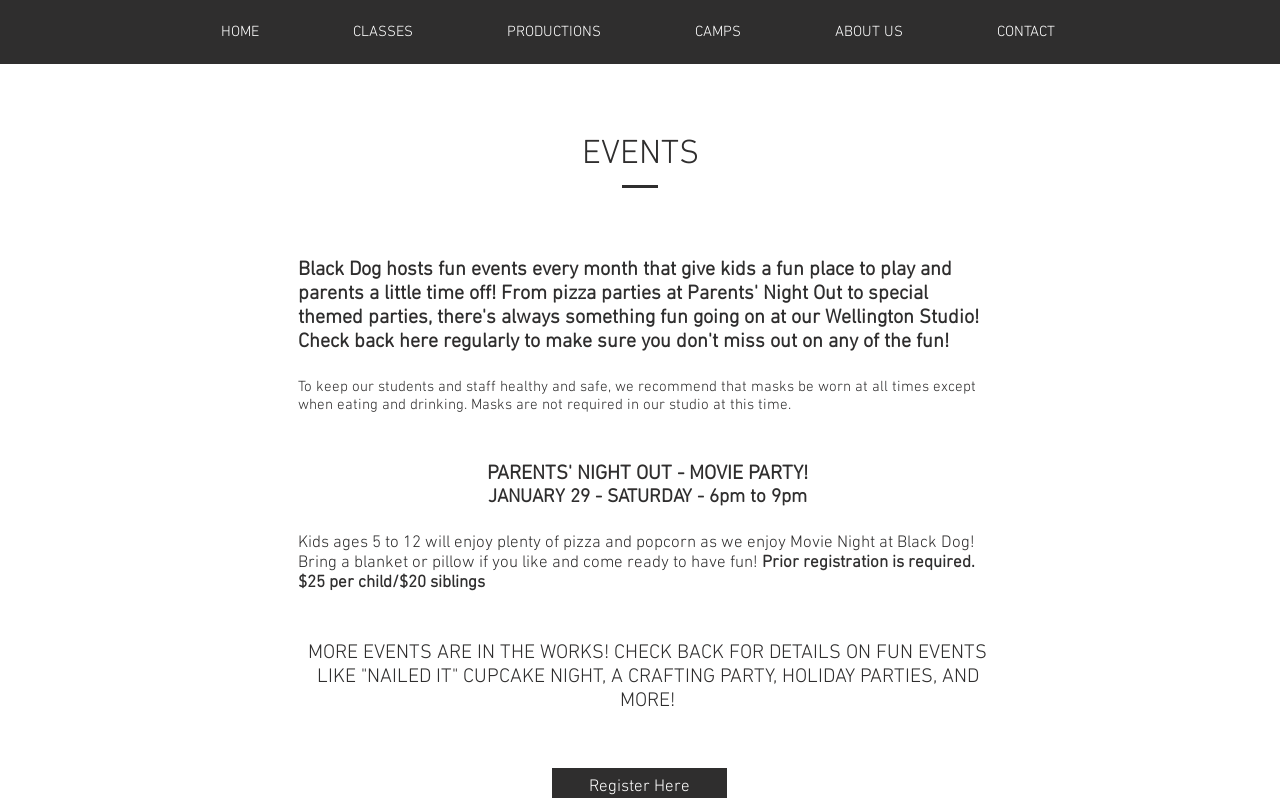What is the age range for the Movie Night event?
Based on the image, give a concise answer in the form of a single word or short phrase.

5 to 12